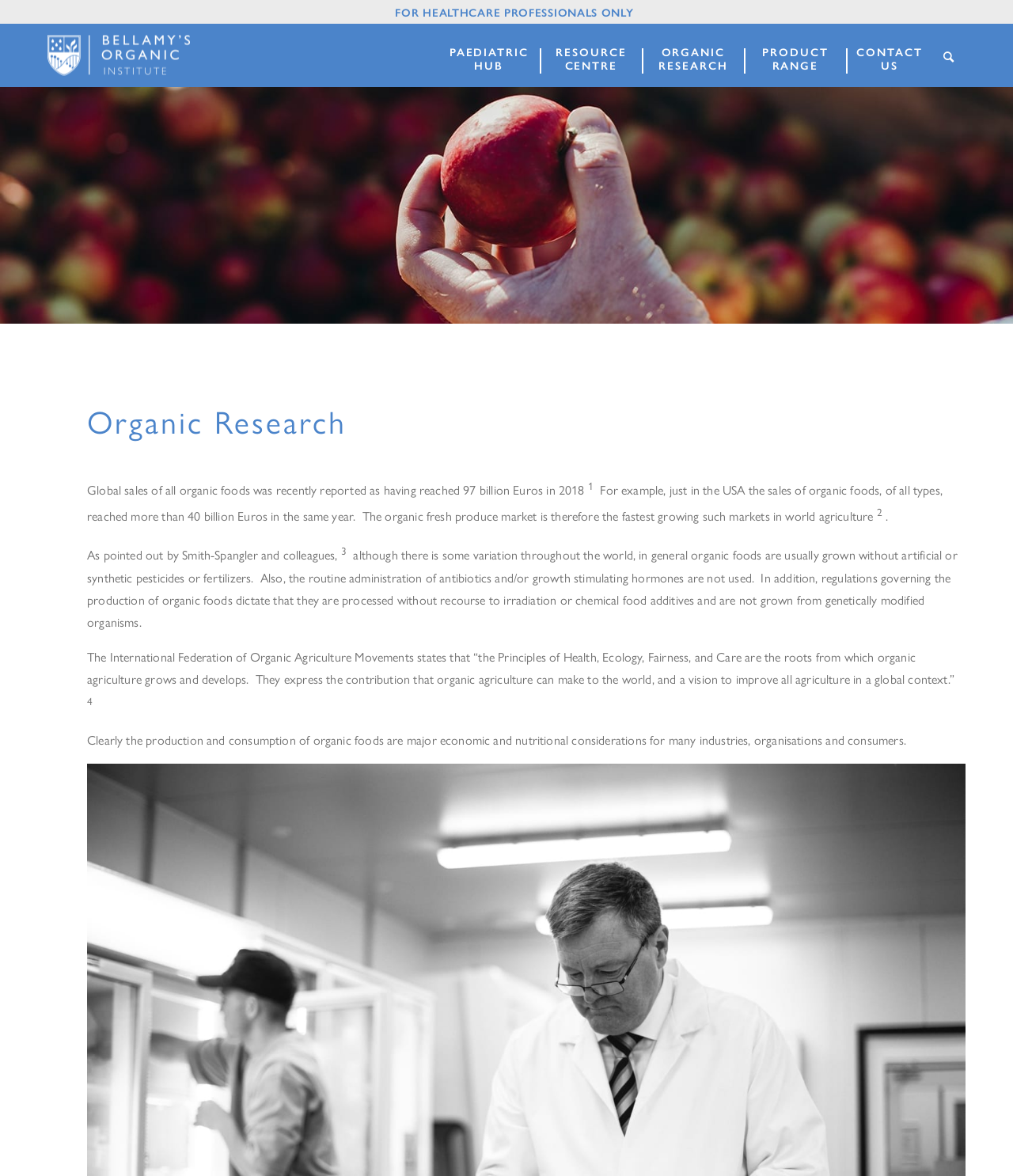What is the global sales of all organic foods in 2018?
Please give a detailed and elaborate explanation in response to the question.

The answer can be found in the first paragraph of the webpage, which states 'Global sales of all organic foods was recently reported as having reached 97 billion Euros in 2018'.